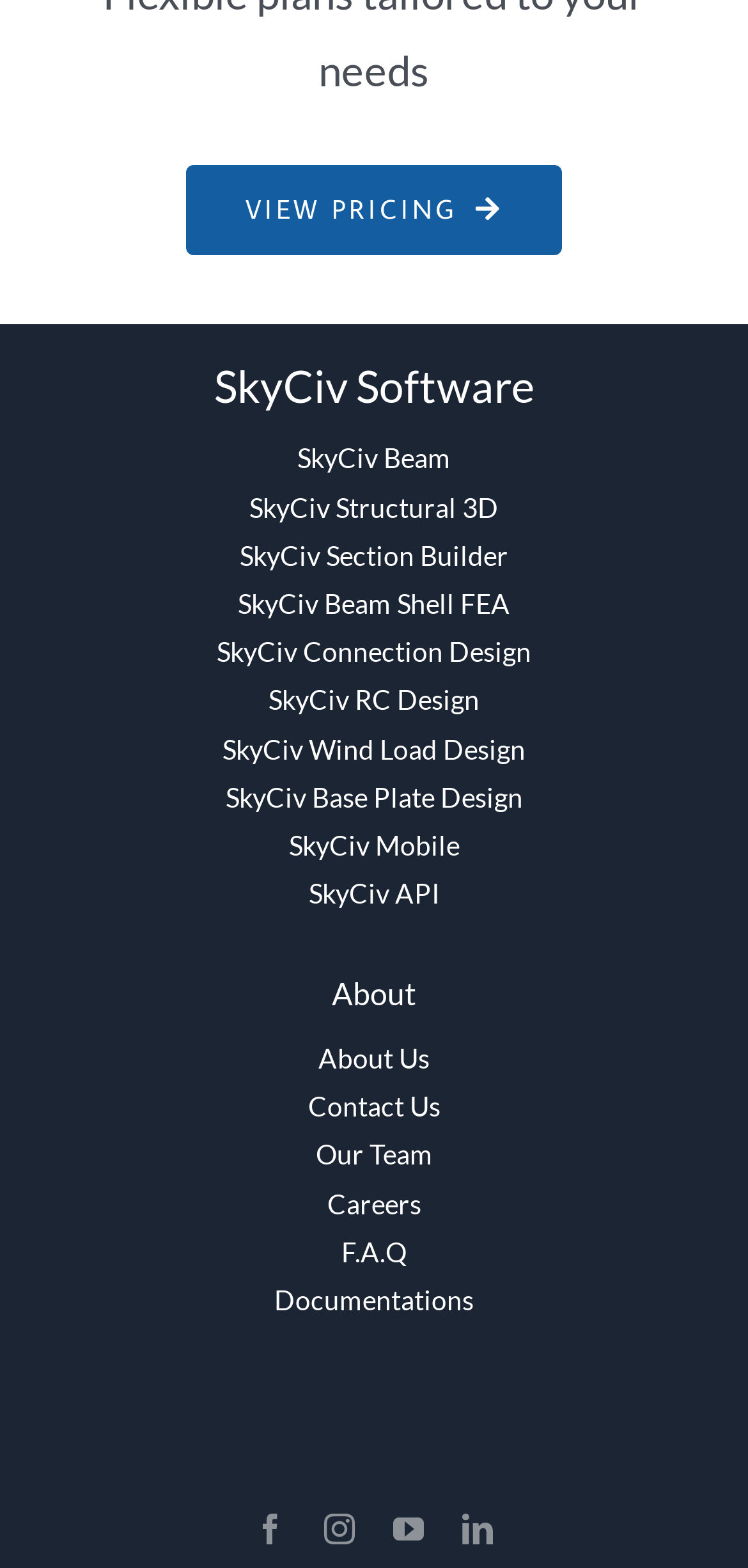Identify the bounding box coordinates of the section that should be clicked to achieve the task described: "View pricing".

[0.249, 0.105, 0.751, 0.163]